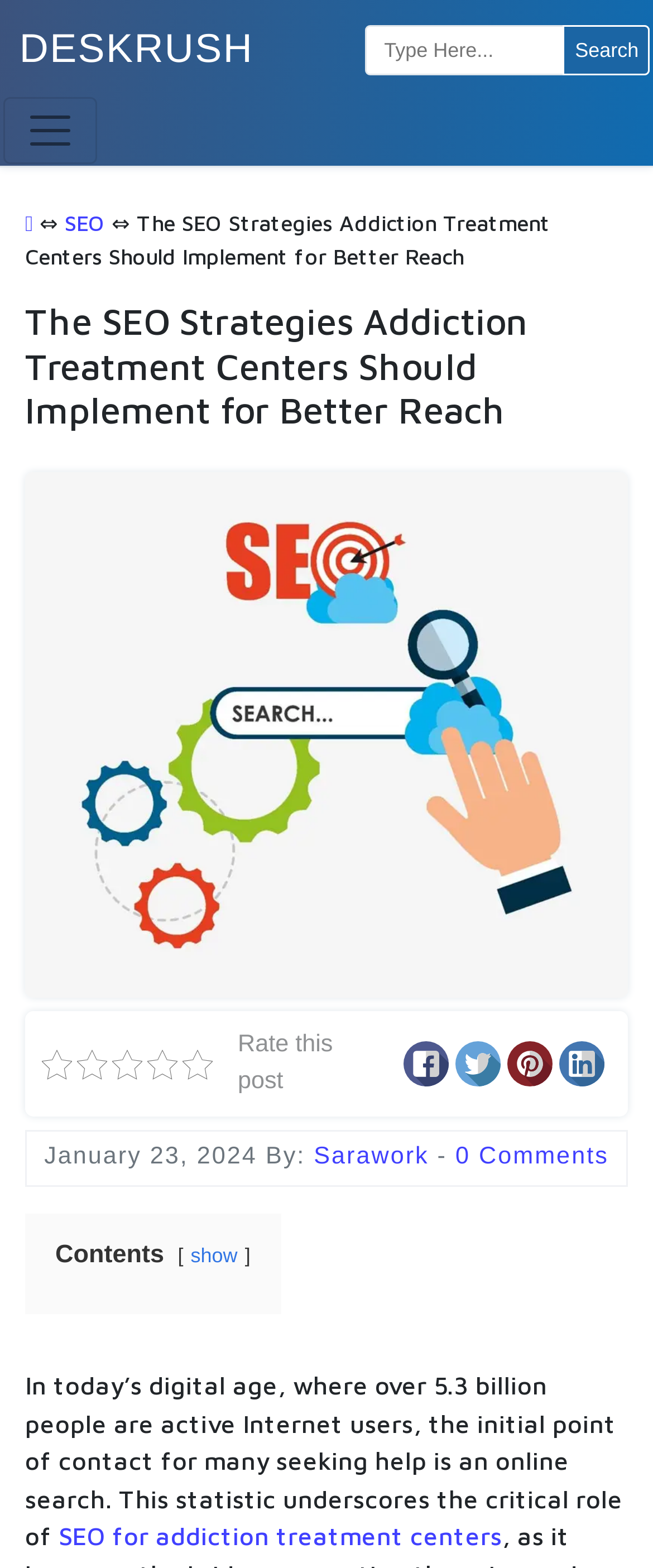Find the bounding box coordinates of the element to click in order to complete the given instruction: "Search for a keyword."

[0.862, 0.016, 0.996, 0.048]